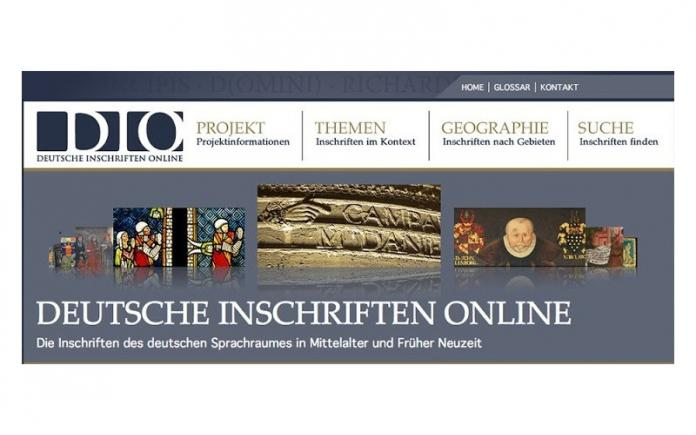Based on what you see in the screenshot, provide a thorough answer to this question: What is the language of the descriptive tagline?

The descriptive tagline accompanying the title 'DEUTSCHE INSCHRIFTEN ONLINE' is written in German, which indicates that the project's primary language is German and that it focuses on inscriptions from the German-speaking area.